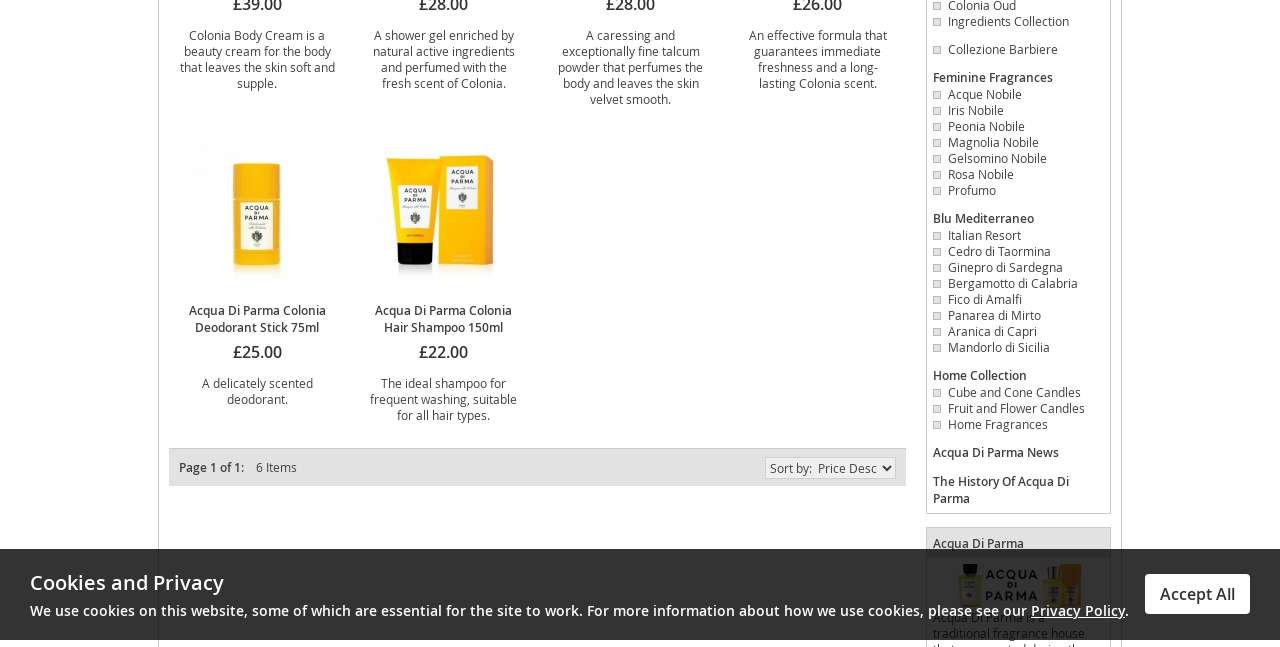Locate the bounding box of the UI element based on this description: "Profumo". Provide four float numbers between 0 and 1 as [left, top, right, bottom].

[0.741, 0.281, 0.778, 0.306]